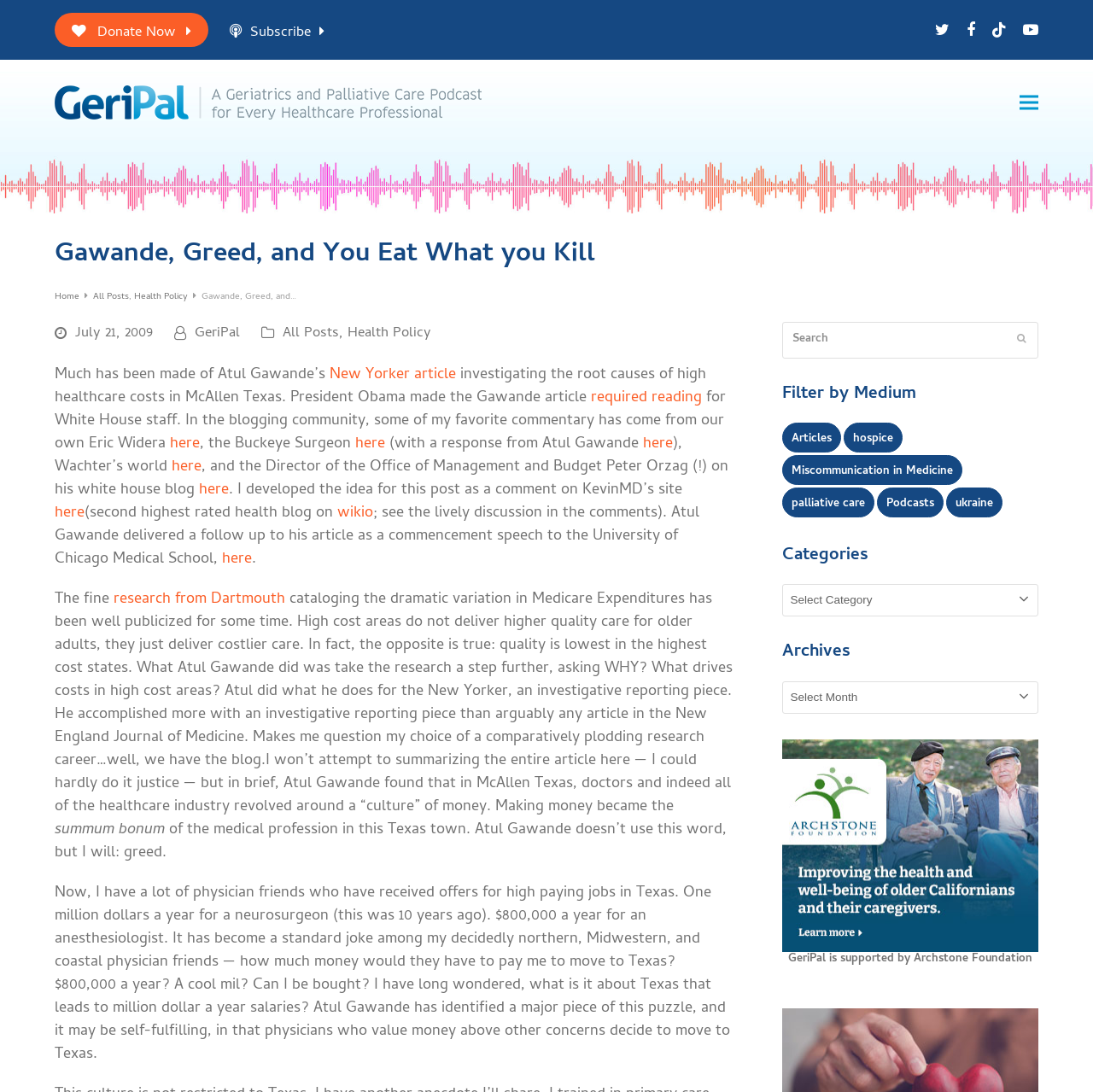How many social media links are present?
Could you answer the question in a detailed manner, providing as much information as possible?

I counted the number of link elements with text 'Twitter', 'Facebook', 'Tiktok', 'YouTube' which are children of the Root Element, and found 5 social media links.